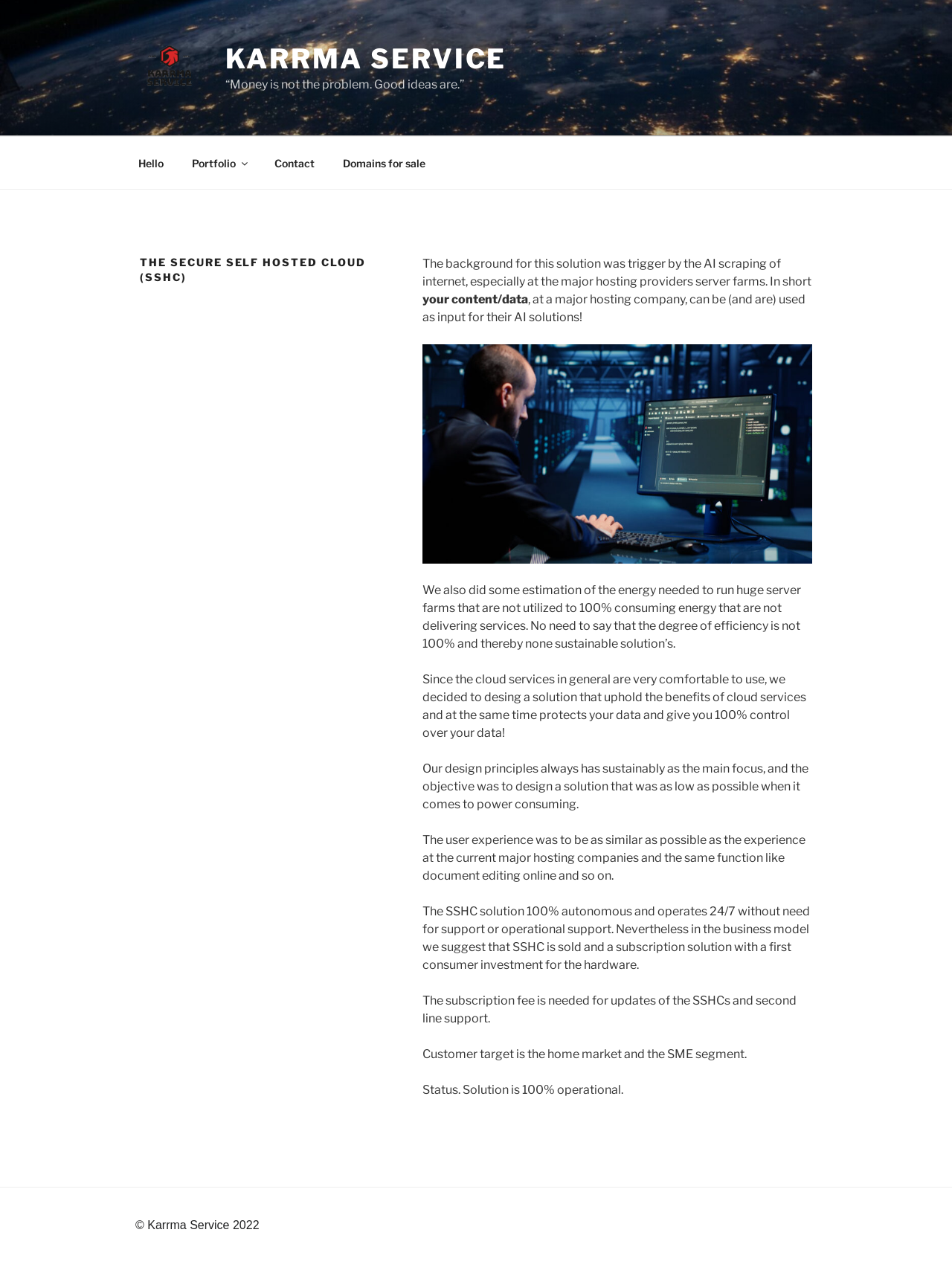Reply to the question with a single word or phrase:
What is the current status of the SSHC solution?

100% operational